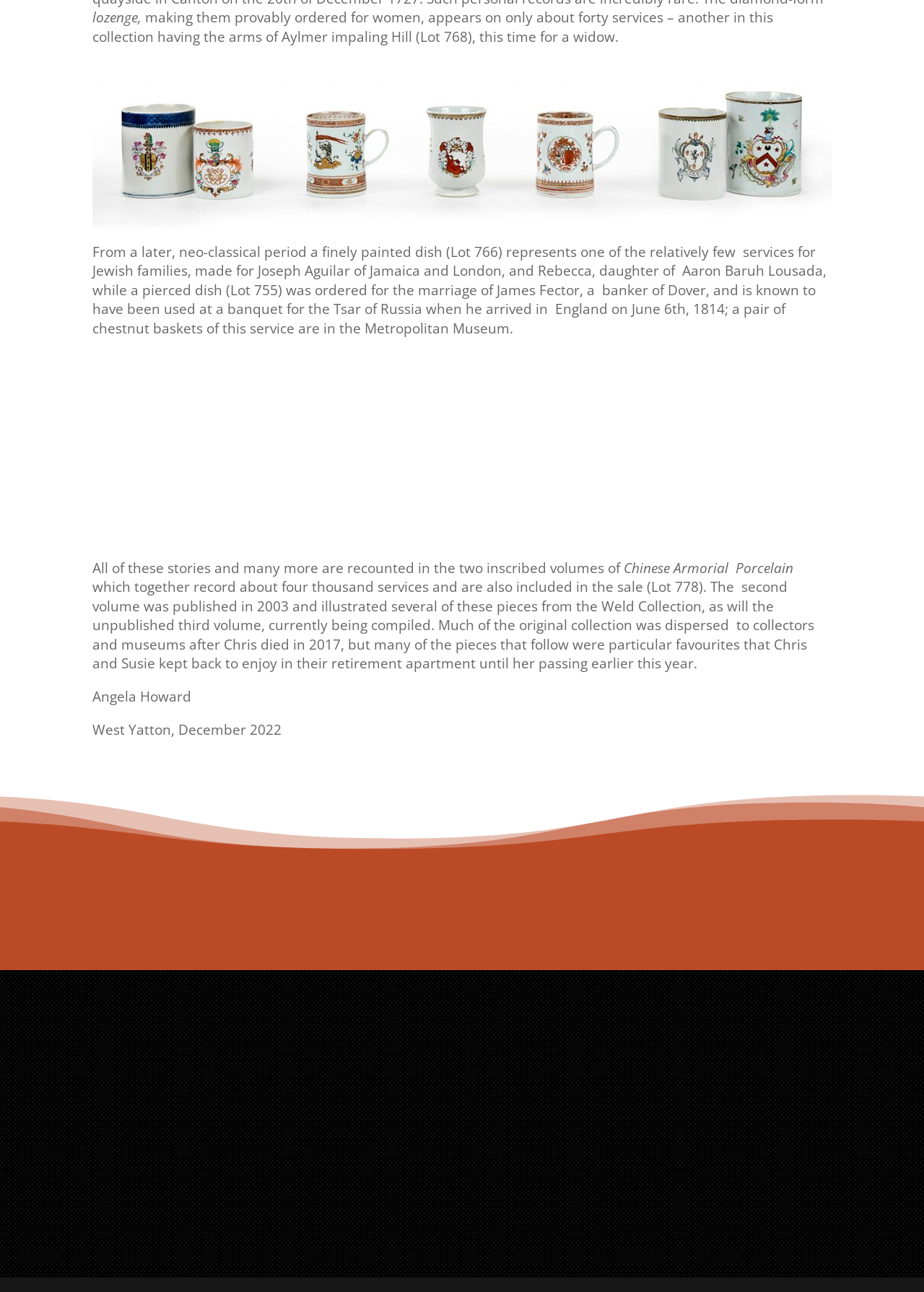Respond to the following question using a concise word or phrase: 
What is the location mentioned in the webpage?

West Yatton